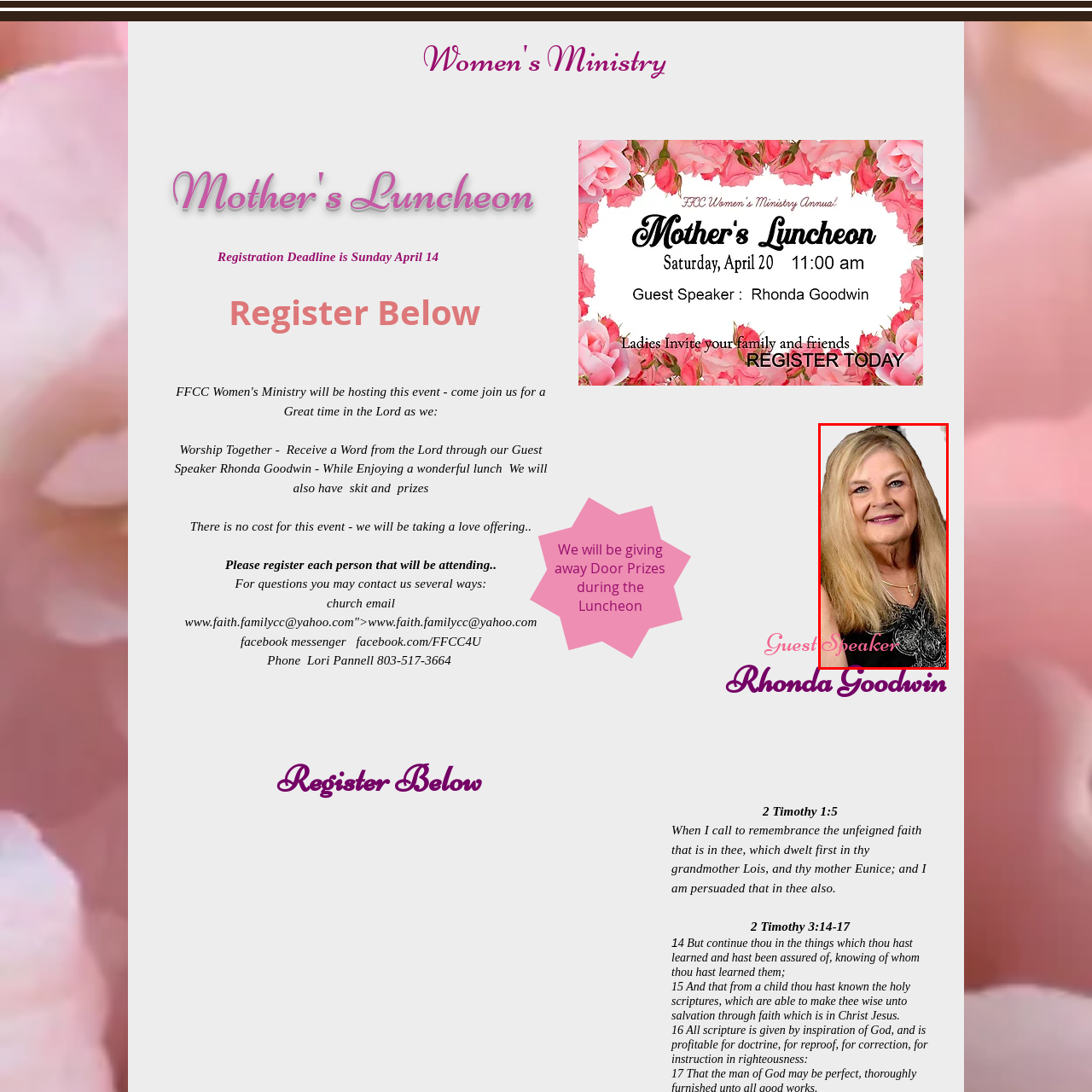Thoroughly describe the scene captured inside the red-bordered image.

This image features a warm, inviting portrait of a woman with long, blonde hair, smiling confidently at the camera. She appears to be dressed in elegant attire, showcasing a black outfit that adds to her poised look. The background is softly blurred, emphasizing her presence. Overlaying the image is the word "Speaker" in a vibrant pink font, indicating her role at an event.

This image accompanies information about an upcoming "Mother's Luncheon," where she will serve as the guest speaker, sharing words of inspiration with the attendees. The event promises a joyous atmosphere with elements like worship, a delightful lunch, and various activities, including skits and door prizes. The emphasis on her role highlights her significance in bringing the community together for this special occasion.